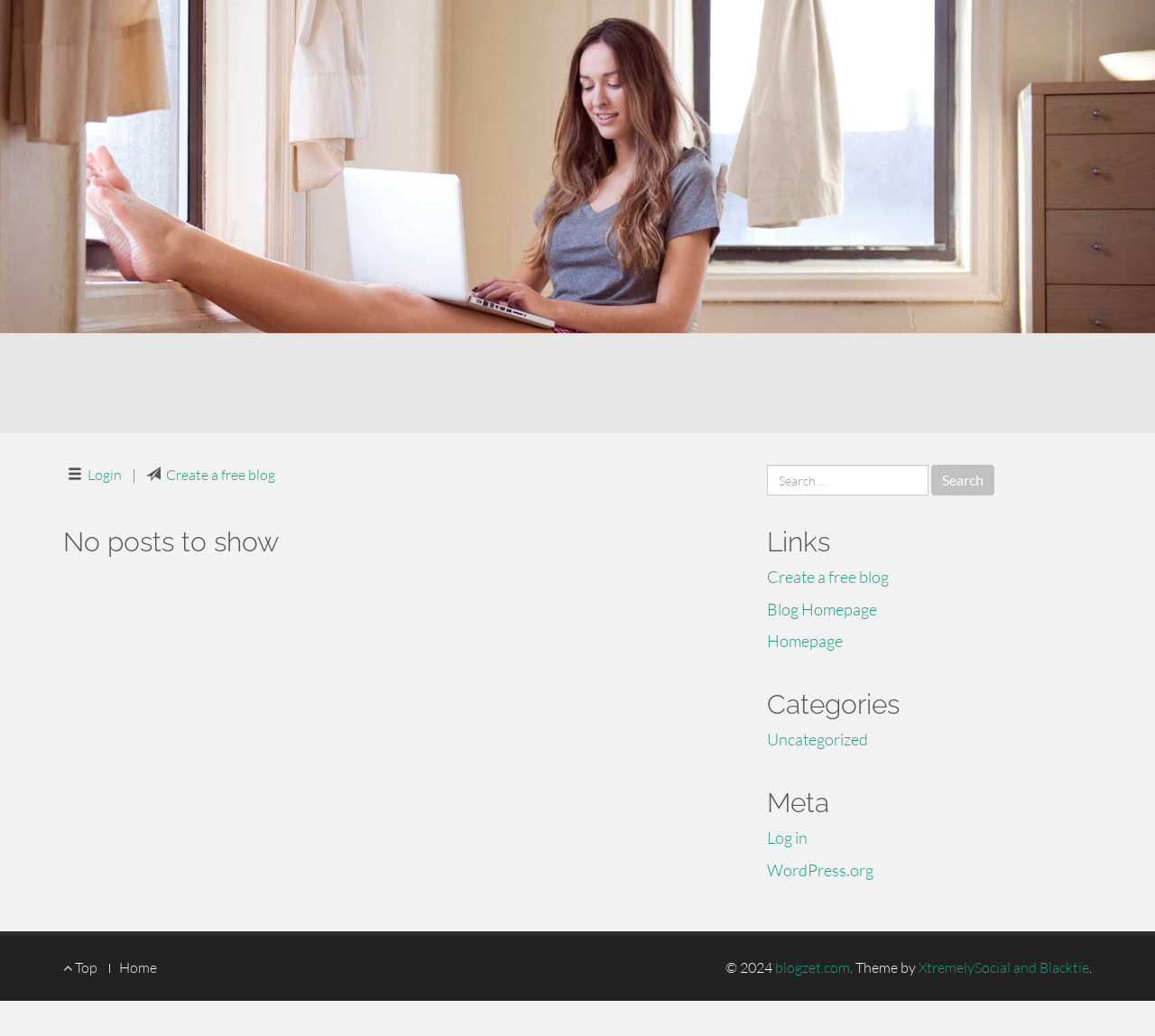Offer a detailed account of what is visible on the webpage.

This webpage is a blog homepage with a simple layout. At the top, there is a header section with a login link and a "Create a free blog" link. Below the header, there is a main content area with an article section that displays a heading "No posts to show", indicating that there are no blog posts available.

To the right of the main content area, there is a sidebar with several sections. The top section is a search box with a label "Search for:" and a search button. Below the search box, there are links to "Create a free blog", "Blog Homepage", and "Homepage". Further down, there are sections for "Links", "Categories", and "Meta", each with their respective links.

At the bottom of the page, there is a footer section with a "Footer Menu" heading. The footer menu contains links to "Top", "Home", and other pages. Additionally, there is a copyright notice "© 2024" and a link to "blogzet.com", followed by a theme credit to "XtremelySocial and Blacktie".